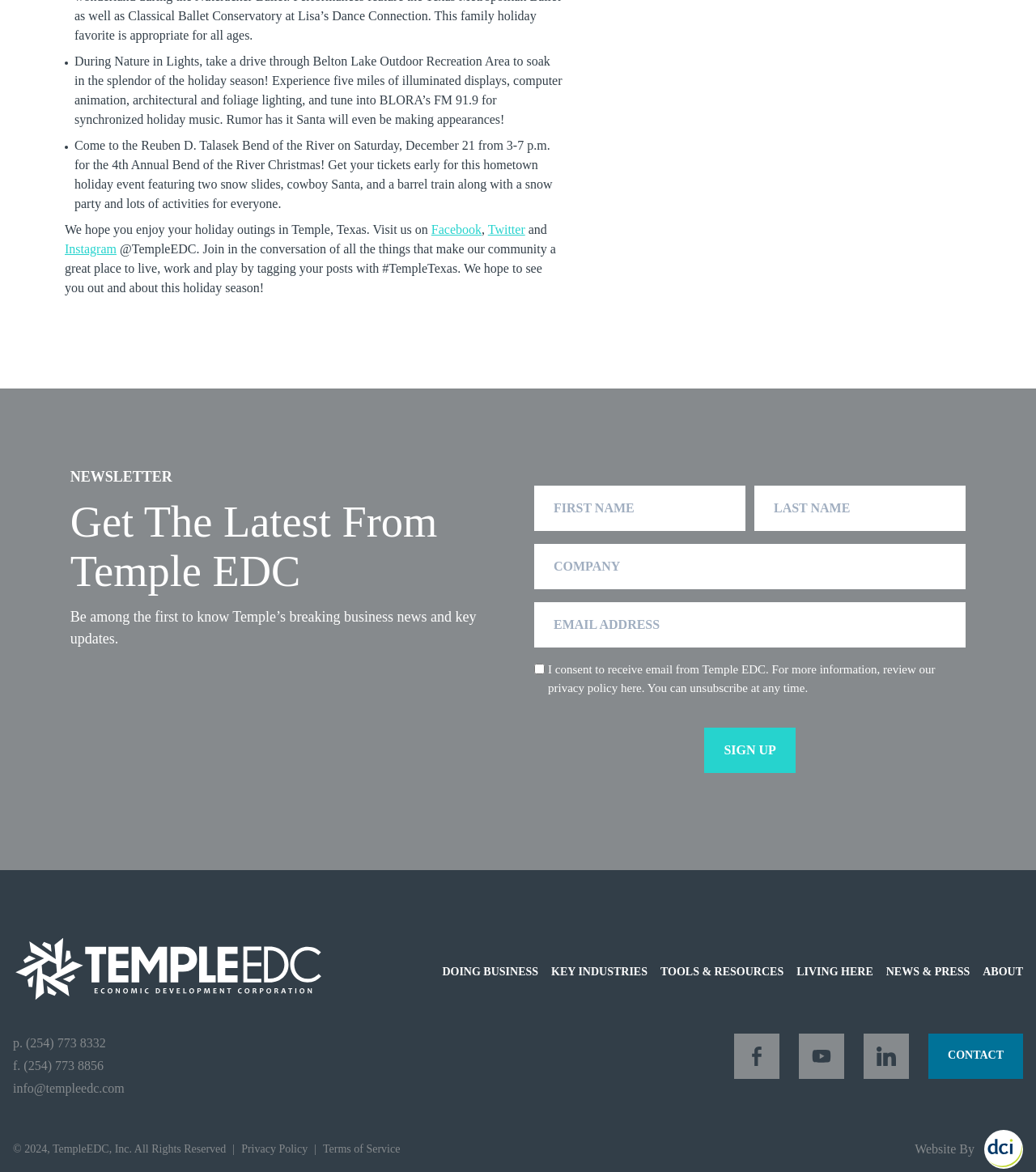Highlight the bounding box coordinates of the element that should be clicked to carry out the following instruction: "Enter your First Name". The coordinates must be given as four float numbers ranging from 0 to 1, i.e., [left, top, right, bottom].

[0.516, 0.414, 0.72, 0.453]